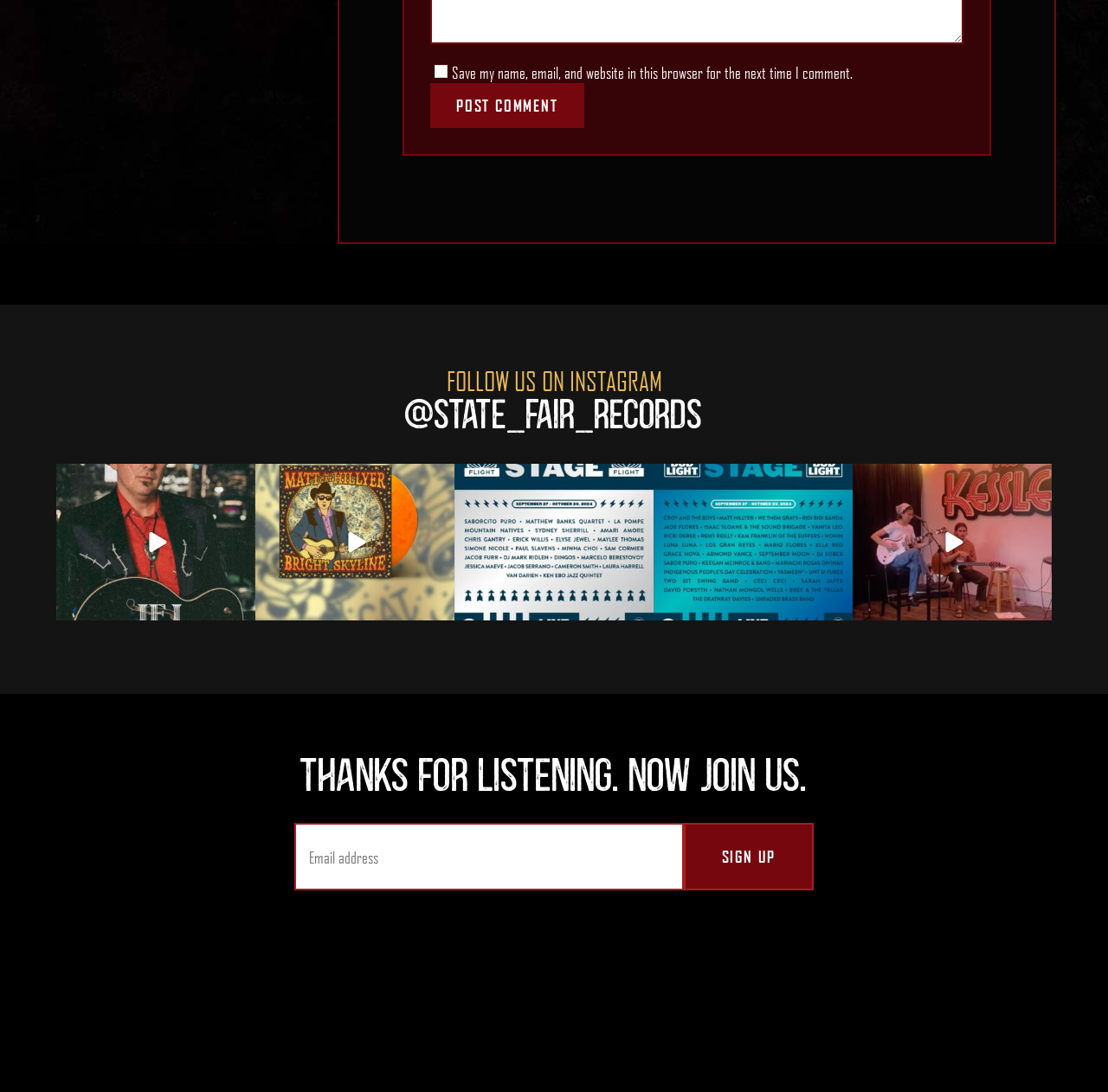What is the text on the button next to the 'Email address' input field?
Based on the image, please offer an in-depth response to the question.

The button next to the 'Email address' input field has the text 'SIGN UP', which suggests that it is a call-to-action for the user to sign up for something, likely a newsletter or subscription.